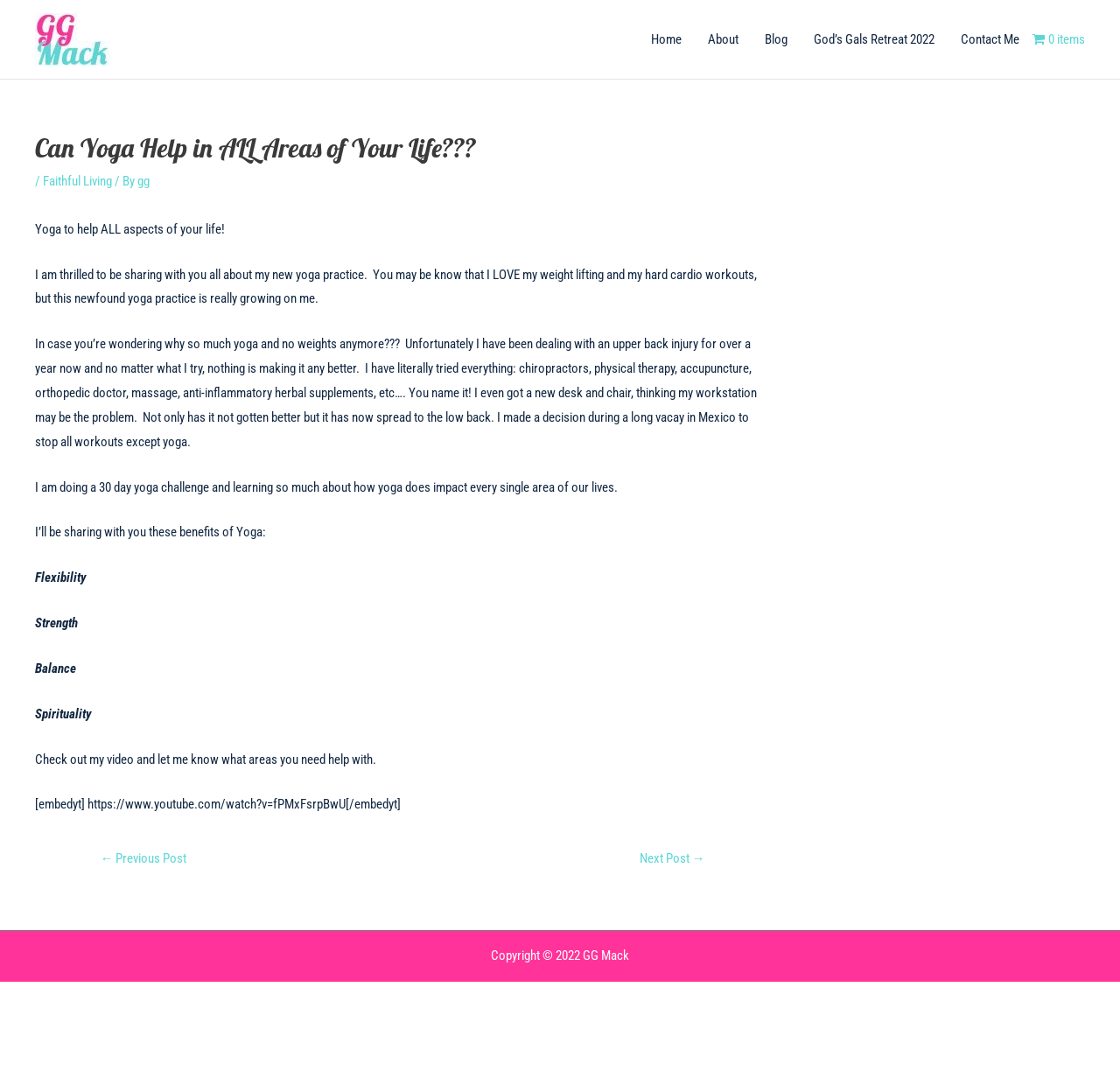How many links are in the site navigation?
From the details in the image, answer the question comprehensively.

The site navigation section contains links to 'Home', 'About', 'Blog', 'God’s Gals Retreat 2022', 'Contact Me', and 'Cart 0 items'. Therefore, there are 6 links in the site navigation.